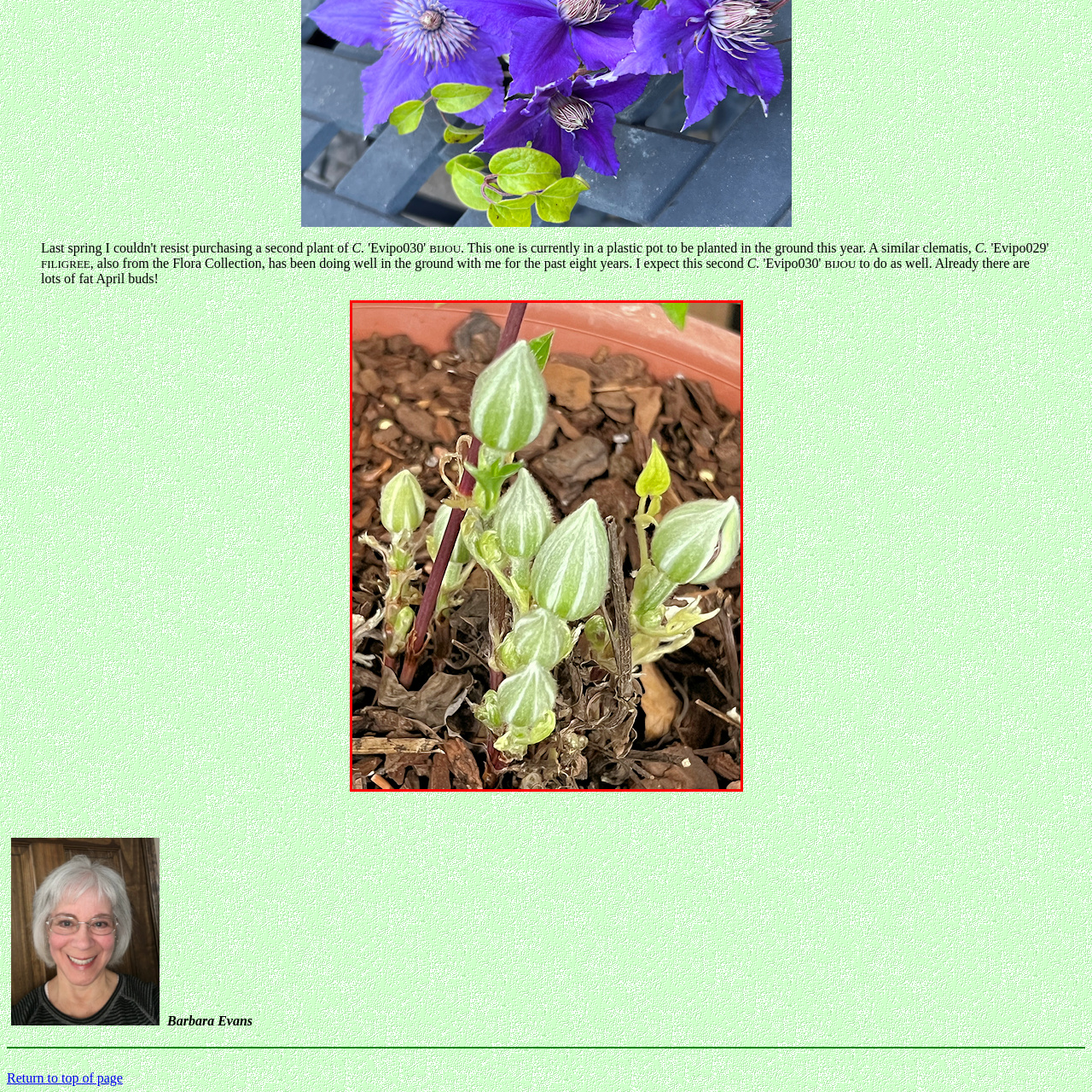Examine the area within the red bounding box and answer the following question using a single word or phrase:
Where is the plant expected to thrive?

Outdoor setting